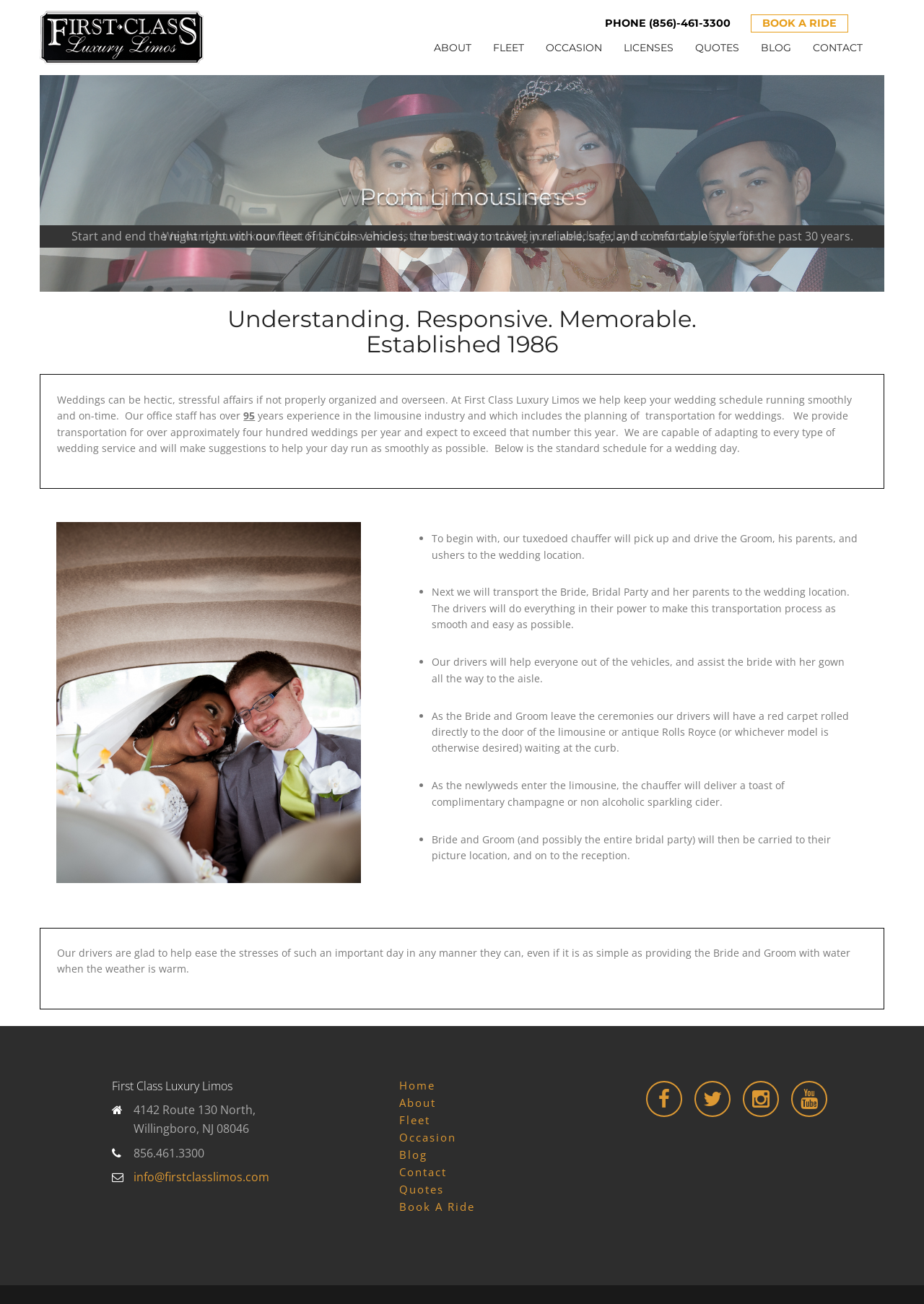Determine the bounding box of the UI component based on this description: "Privacy policy". The bounding box coordinates should be four float values between 0 and 1, i.e., [left, top, right, bottom].

None